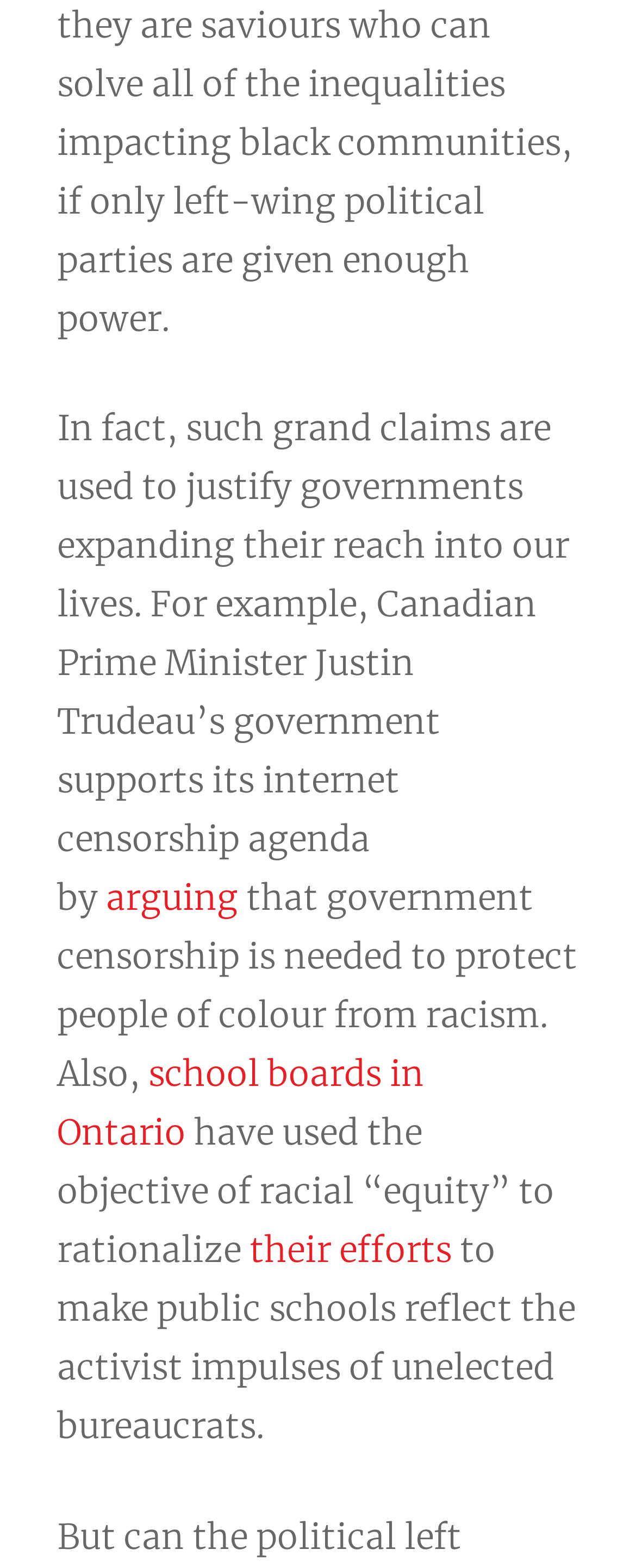Who are the beneficiaries of government protection, according to the article?
Please use the image to provide an in-depth answer to the question.

The article states that government censorship is needed to protect people of colour from racism, suggesting that people of colour are the intended beneficiaries of government protection.